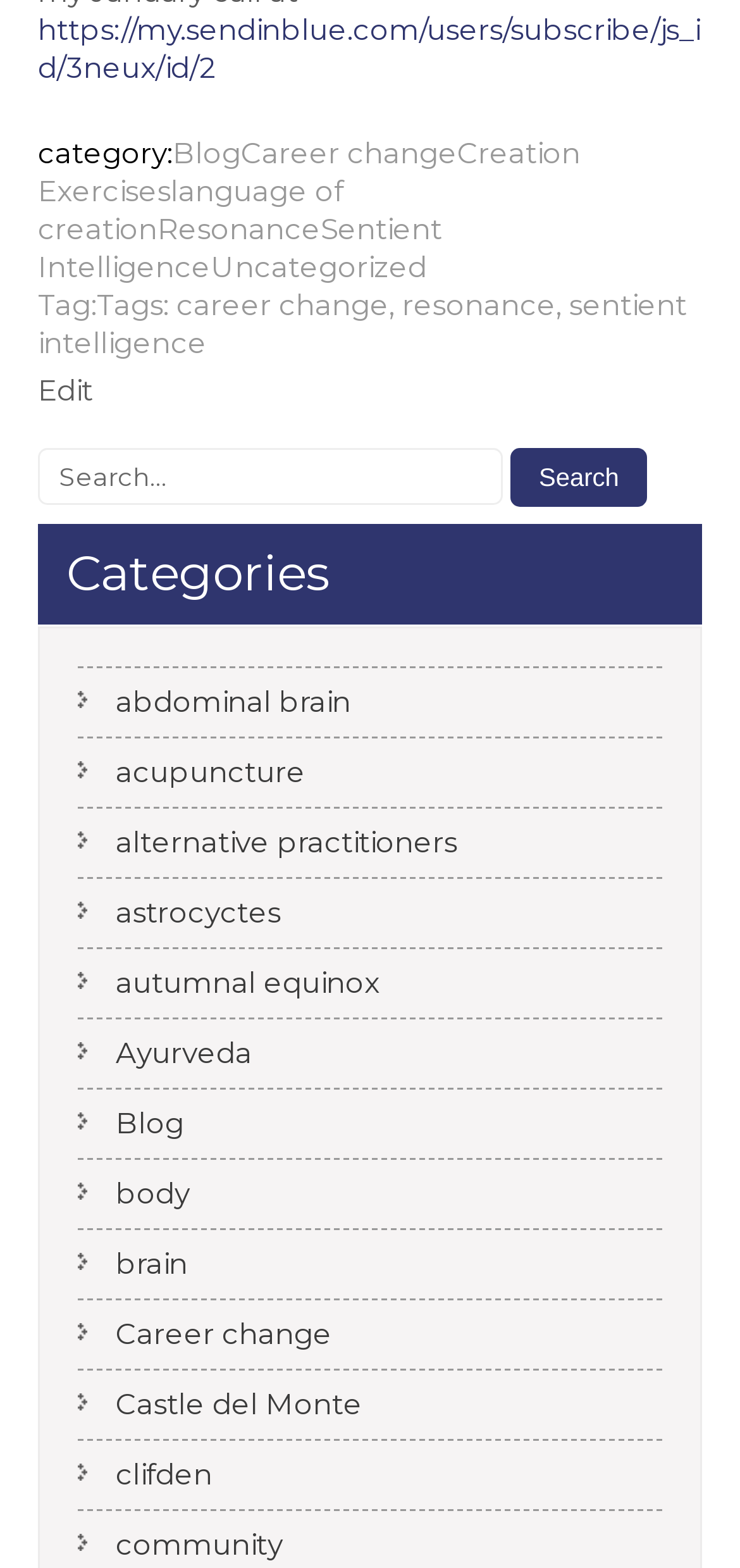Answer with a single word or phrase: 
How many tags are listed?

4